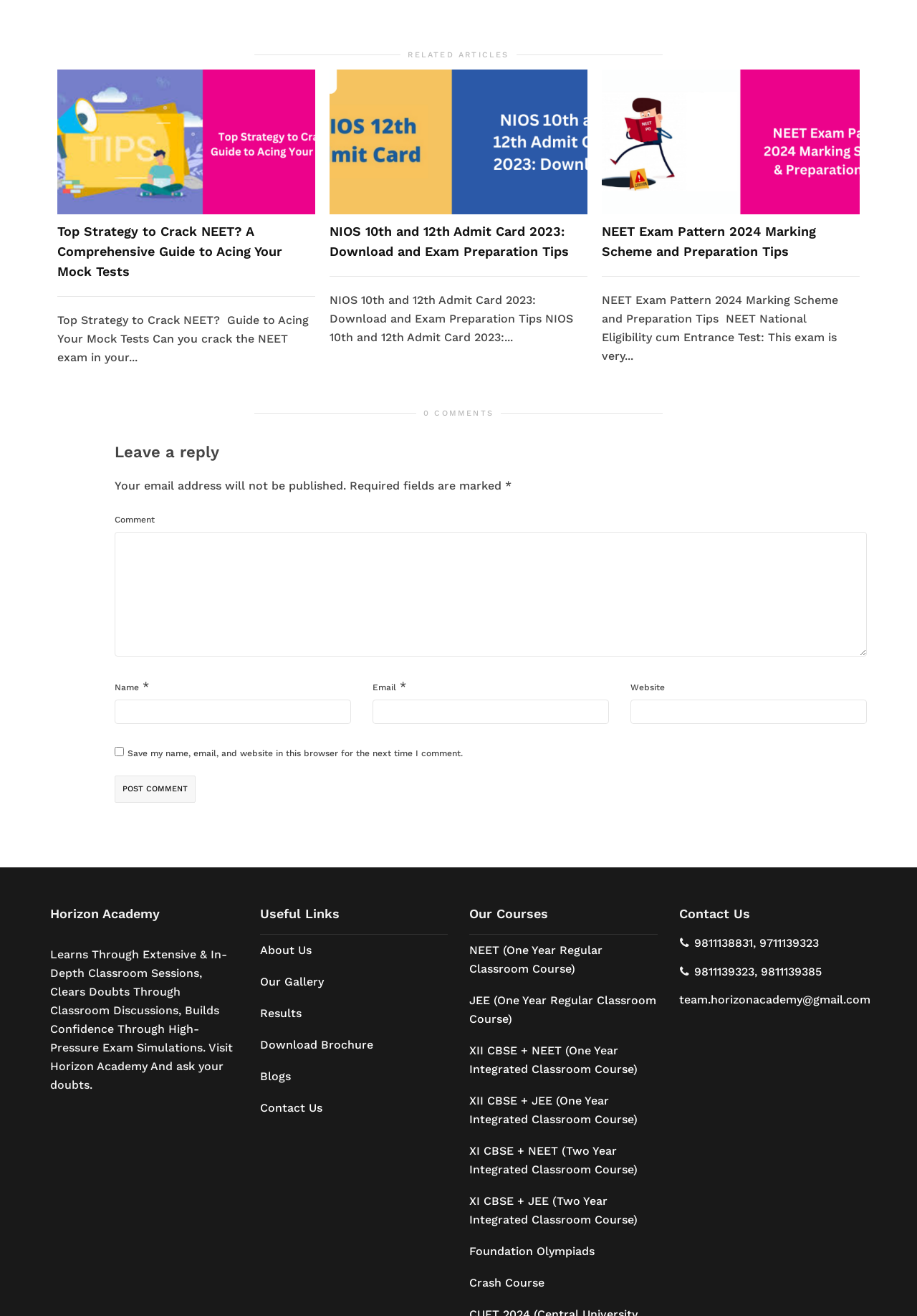Identify the bounding box coordinates of the section to be clicked to complete the task described by the following instruction: "View the archives for March 2024". The coordinates should be four float numbers between 0 and 1, formatted as [left, top, right, bottom].

None